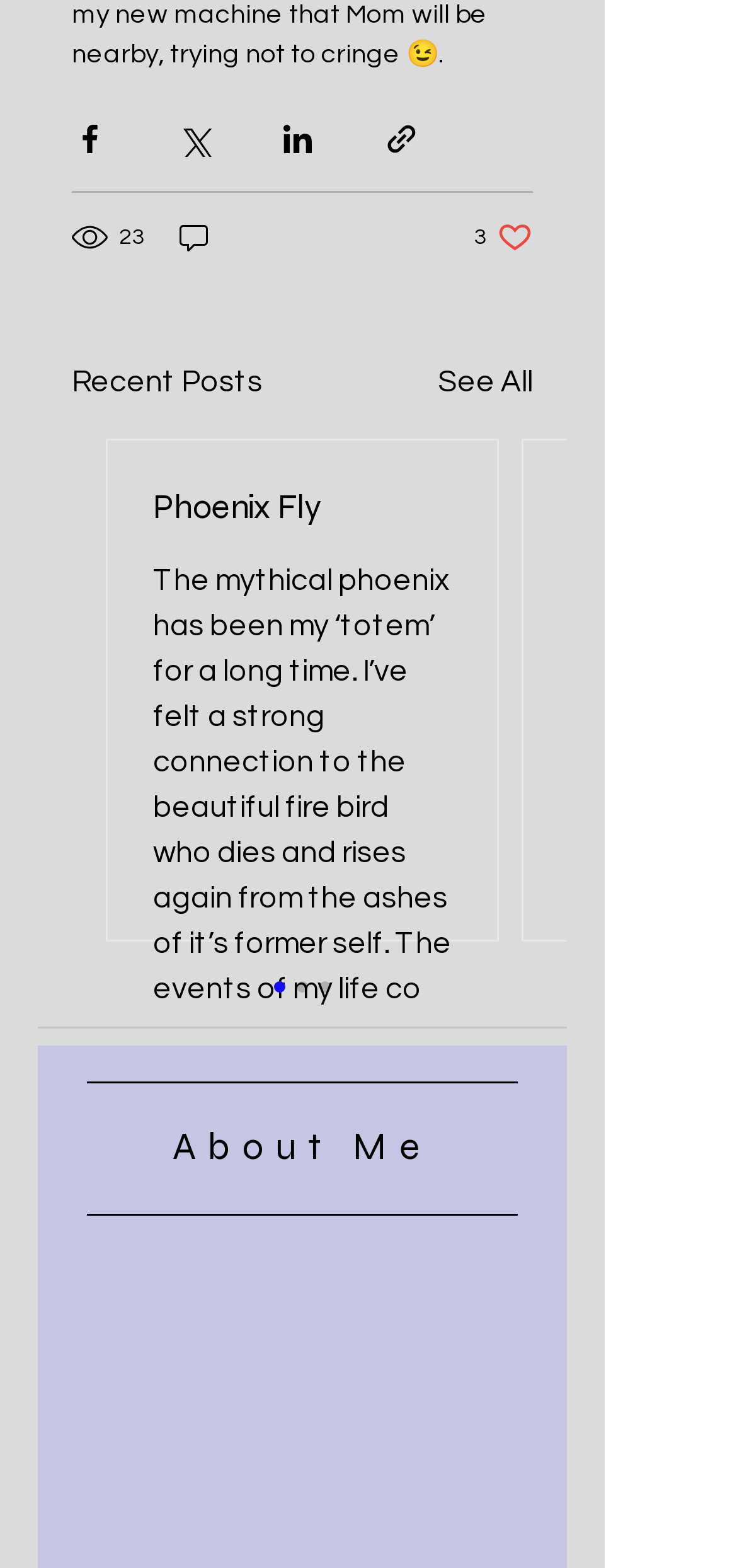Using the information in the image, could you please answer the following question in detail:
How many likes does the first post have?

I can see a button with the text '3 likes. Post not marked as liked' below the social media sharing buttons. This button is likely indicating the number of likes for the first post.